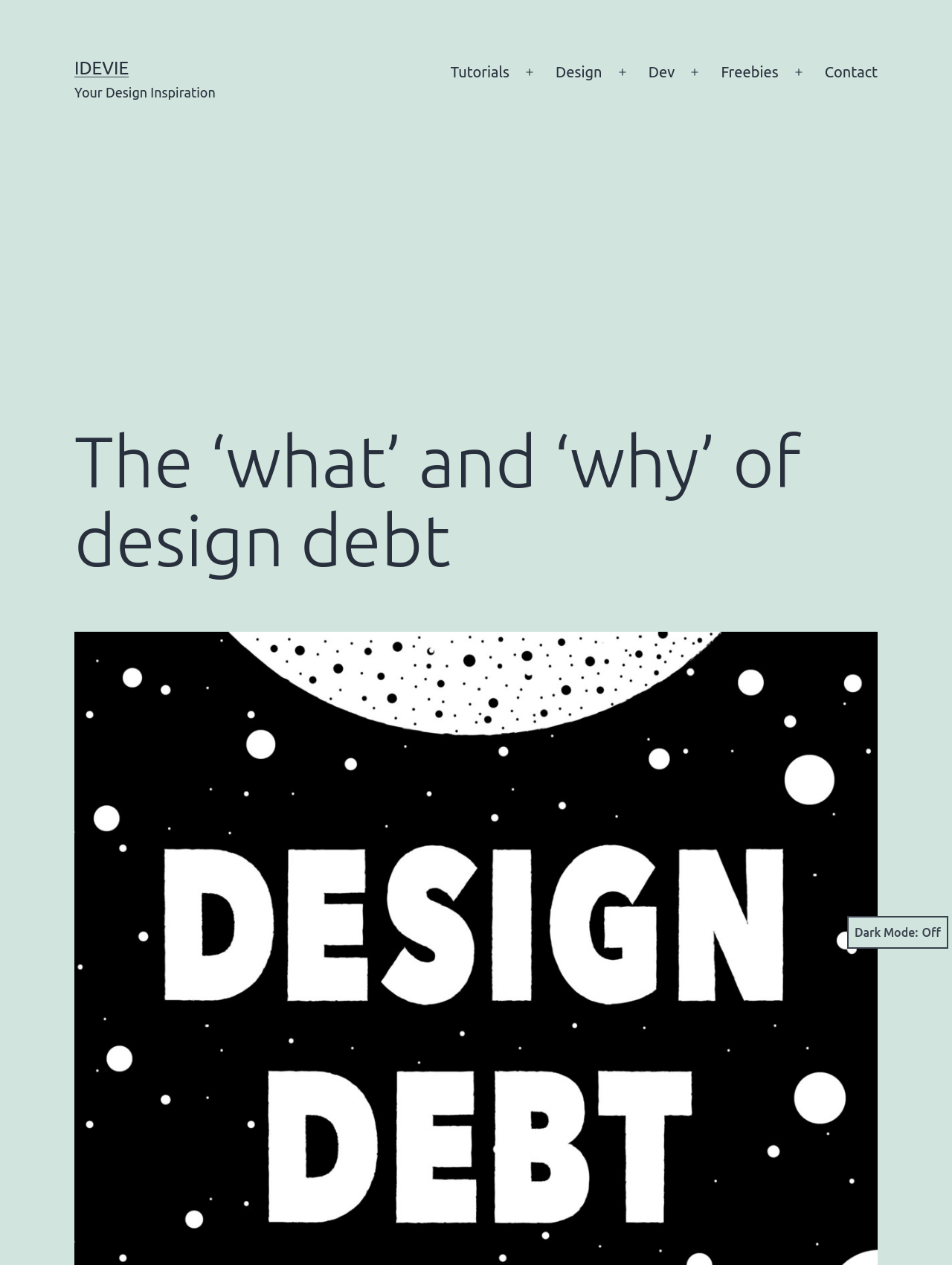Refer to the image and offer a detailed explanation in response to the question: What is the position of the primary menu?

I determined the answer by looking at the bounding box coordinates of the primary menu element, which has a y1 value of 0.042, indicating that it is located at the top of the webpage. The x1 value of 0.473 and x2 value of 0.922 indicate that it spans across the right side of the webpage.